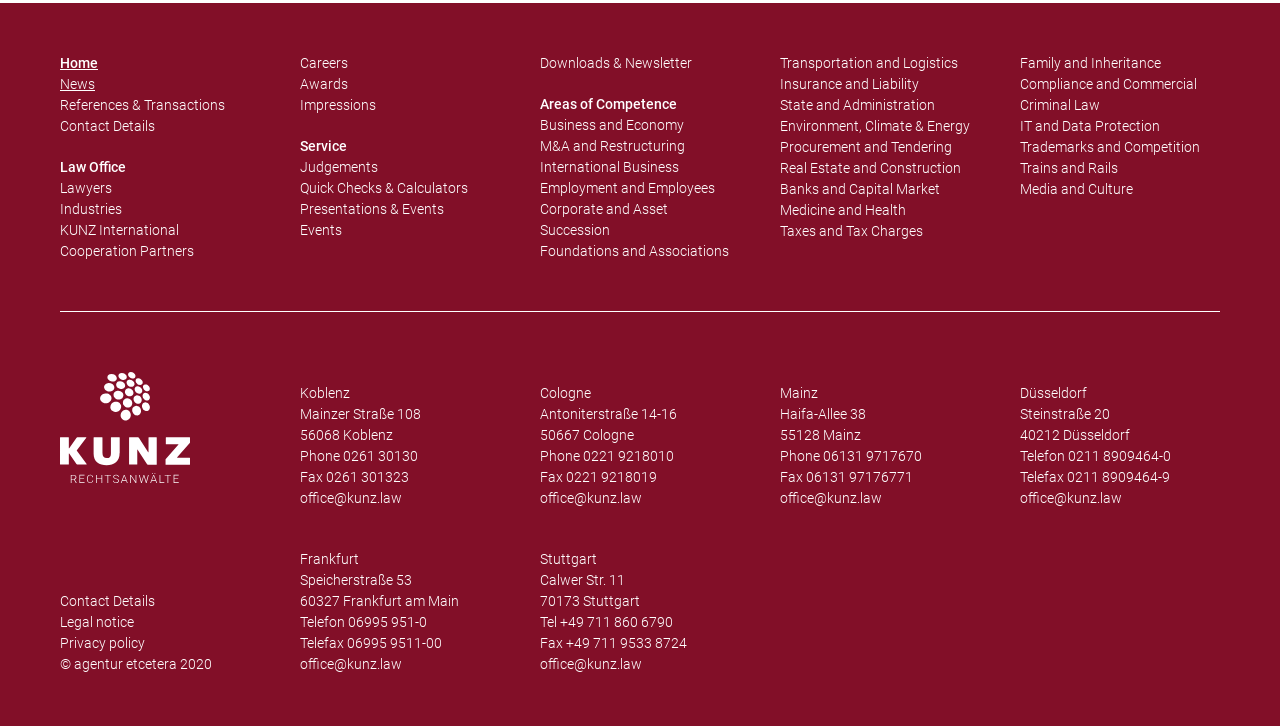Determine the bounding box of the UI element mentioned here: "Impressions". The coordinates must be in the format [left, top, right, bottom] with values ranging from 0 to 1.

[0.234, 0.131, 0.391, 0.16]